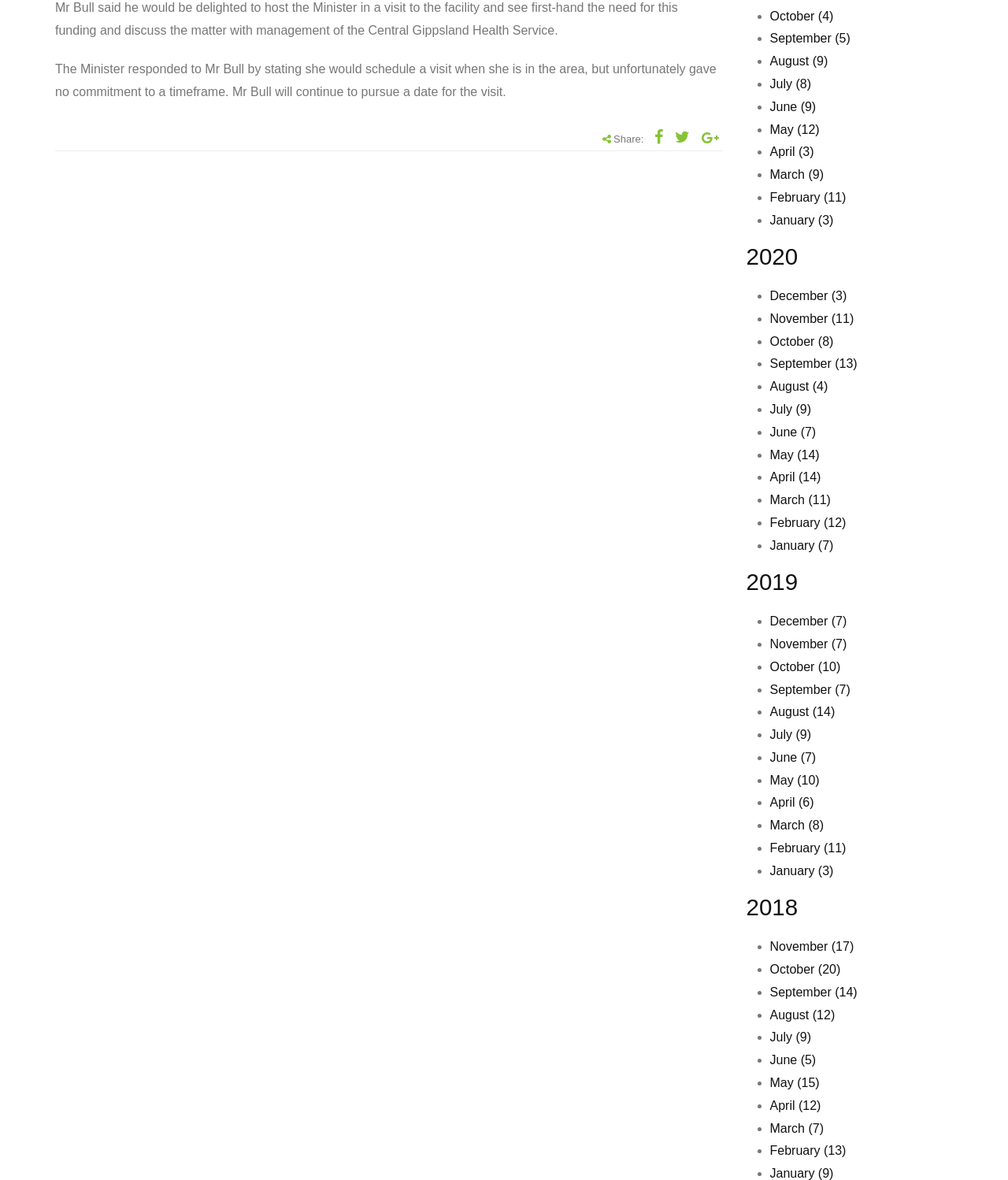Indicate the bounding box coordinates of the element that needs to be clicked to satisfy the following instruction: "Visit October 2020". The coordinates should be four float numbers between 0 and 1, i.e., [left, top, right, bottom].

[0.764, 0.008, 0.827, 0.019]